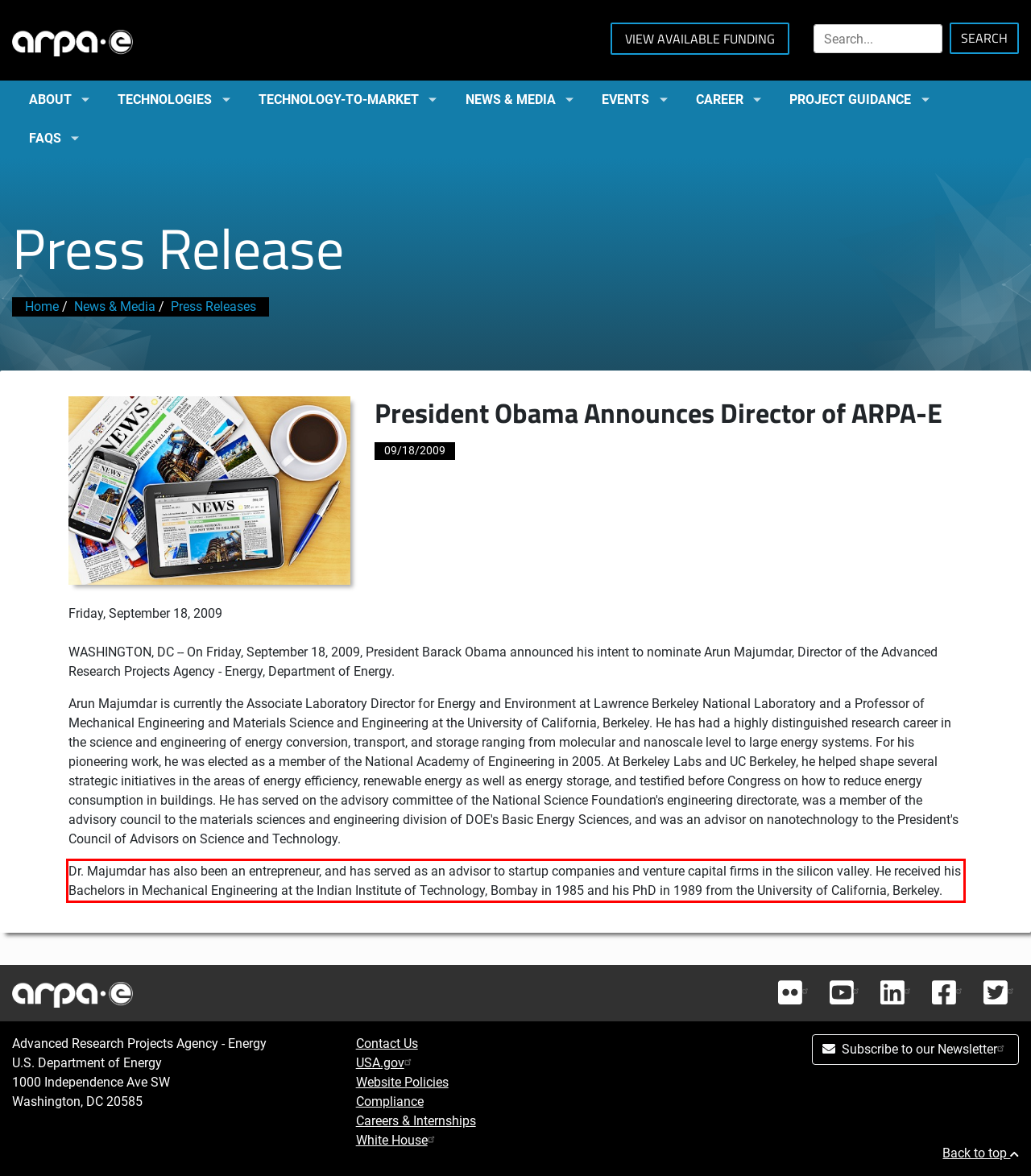You have a screenshot of a webpage, and there is a red bounding box around a UI element. Utilize OCR to extract the text within this red bounding box.

Dr. Majumdar has also been an entrepreneur, and has served as an advisor to startup companies and venture capital firms in the silicon valley. He received his Bachelors in Mechanical Engineering at the Indian Institute of Technology, Bombay in 1985 and his PhD in 1989 from the University of California, Berkeley.